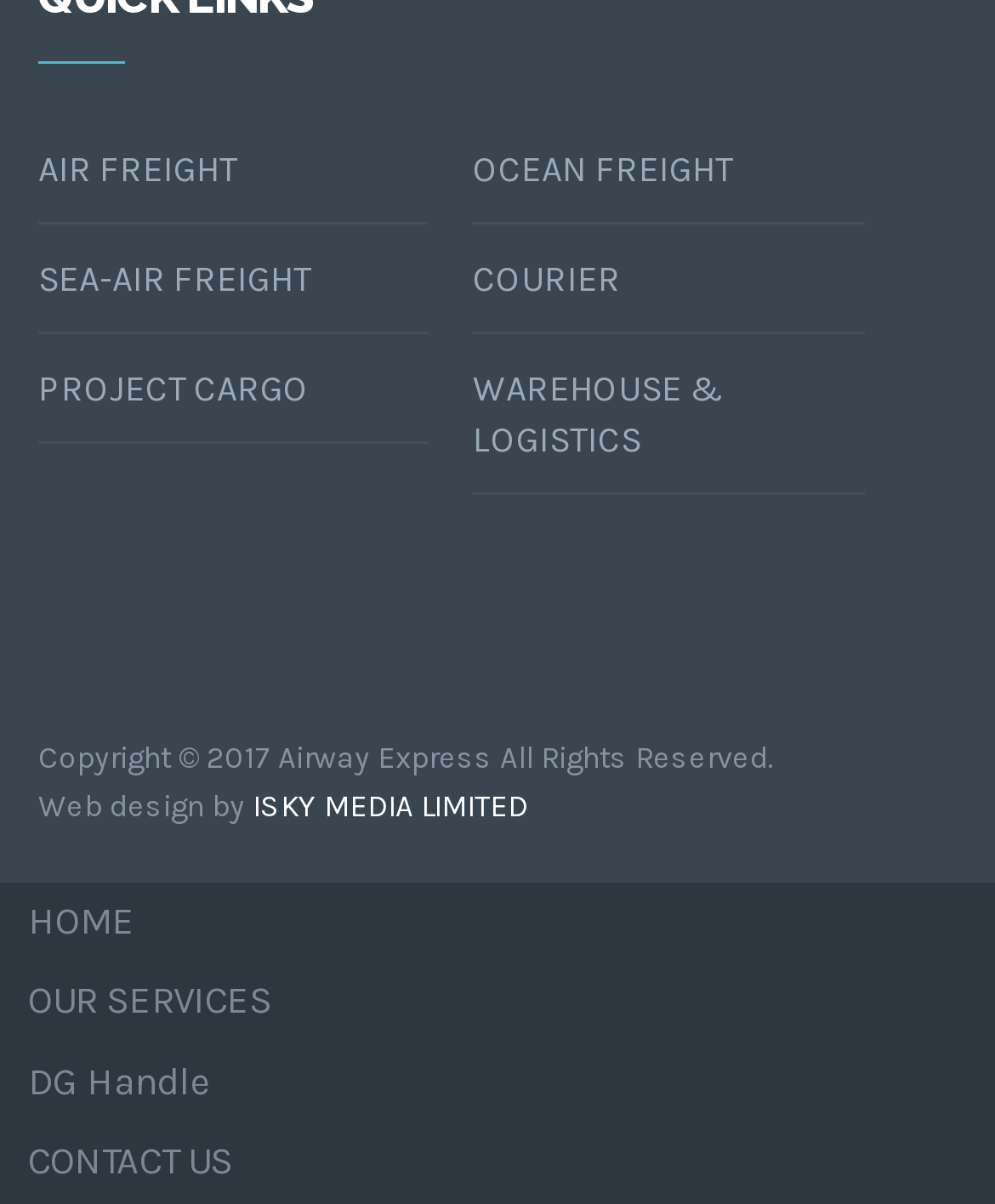Locate the bounding box coordinates of the element to click to perform the following action: 'go to our services'. The coordinates should be given as four float values between 0 and 1, in the form of [left, top, right, bottom].

[0.0, 0.8, 1.0, 0.866]